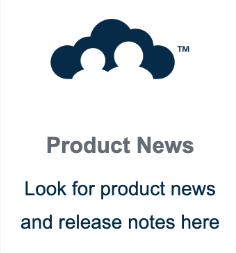Respond to the question below with a concise word or phrase:
What is the heading above the text?

Product News